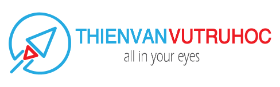What is the purpose of the tagline 'all in your eyes'?
Please use the image to provide an in-depth answer to the question.

The tagline 'all in your eyes' appears in a smaller, gray font beneath the main title, which suggests that the purpose of the tagline is to provide a subtle hint about the focus of the brand, which is to provide knowledge and insights into the universe.